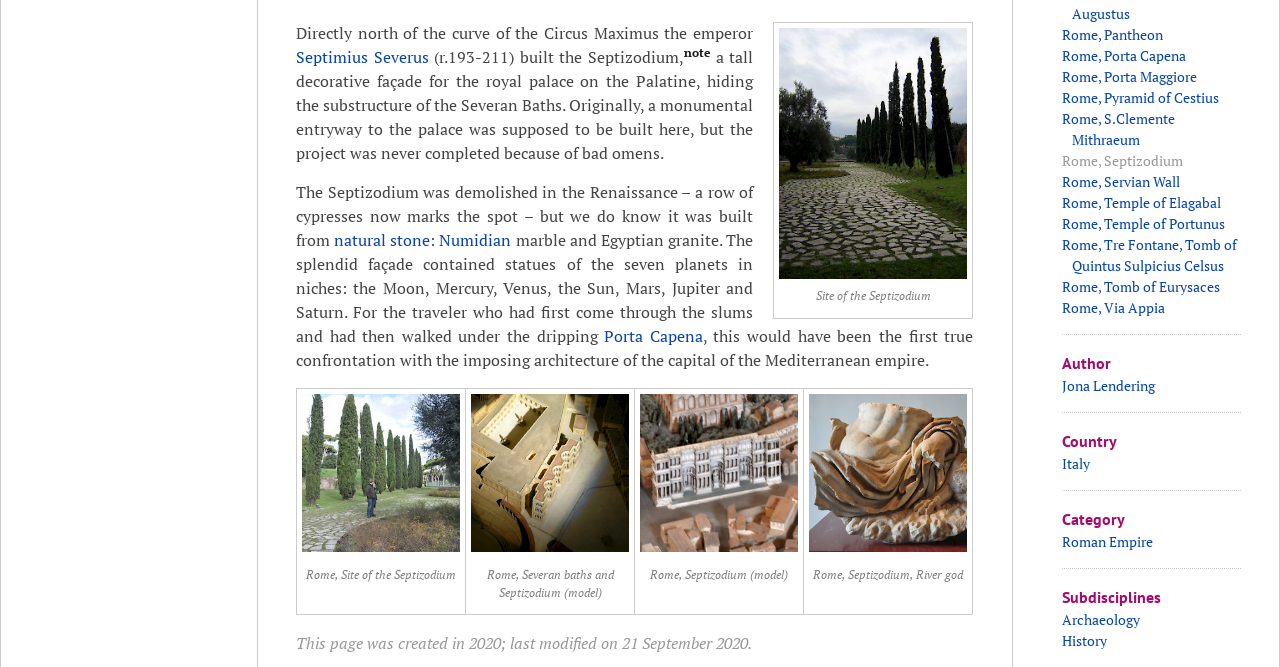Locate the bounding box for the described UI element: "note". Ensure the coordinates are four float numbers between 0 and 1, formatted as [left, top, right, bottom].

[0.534, 0.069, 0.555, 0.102]